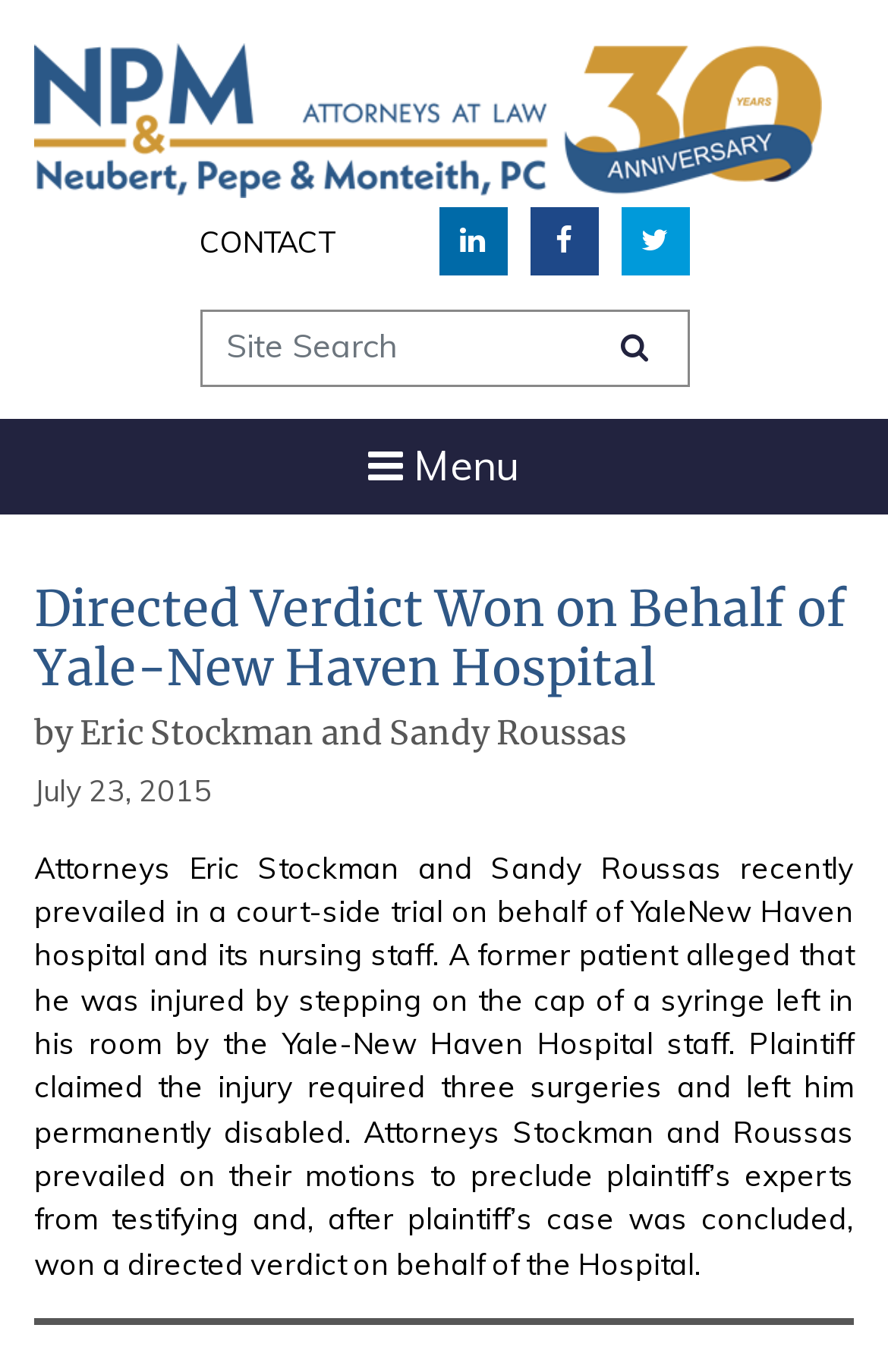What is the name of the law firm?
Relying on the image, give a concise answer in one word or a brief phrase.

Neubert, Pepe & Monteith, P.C.